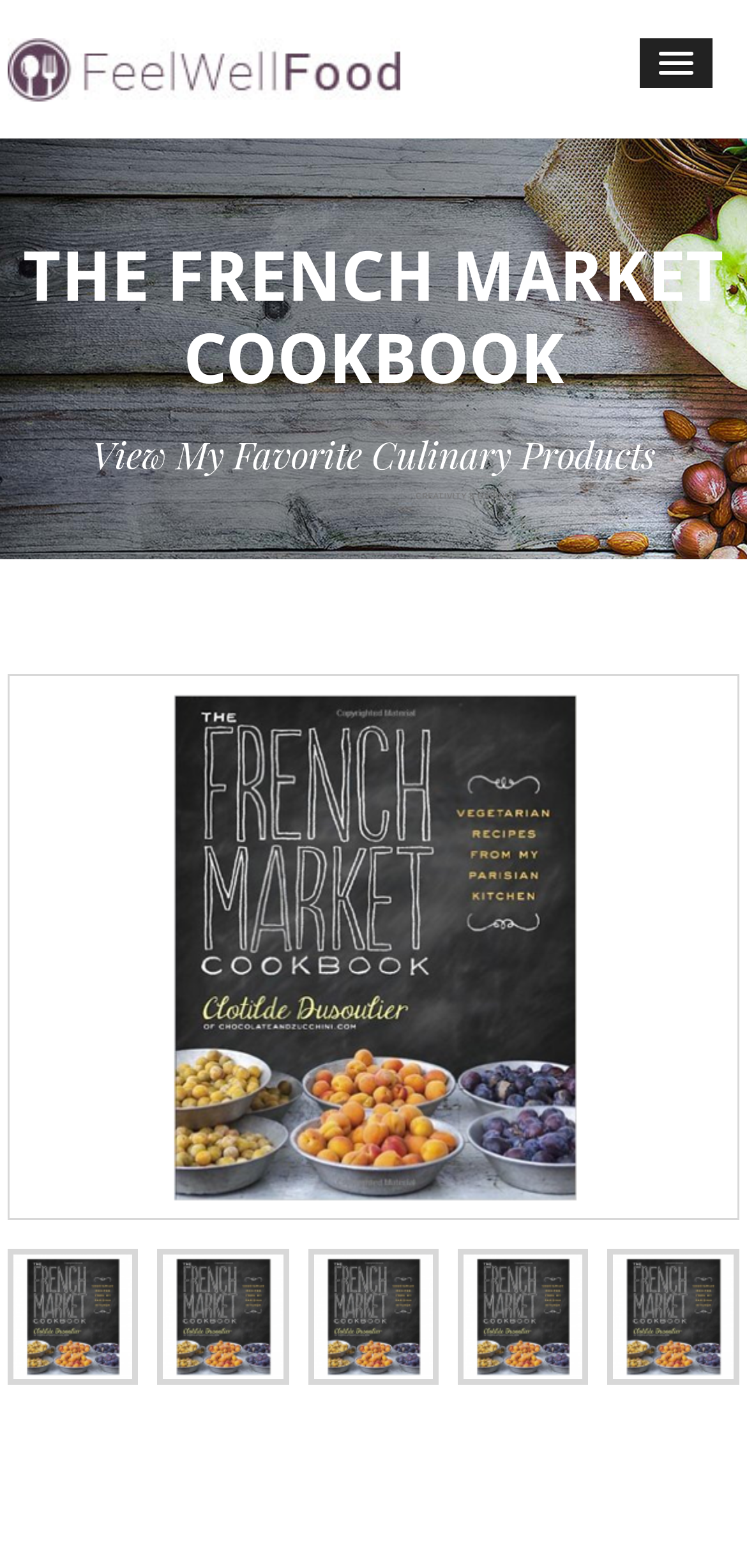Please give a succinct answer to the question in one word or phrase:
What is the text of the first link on the page?

RD Grocery